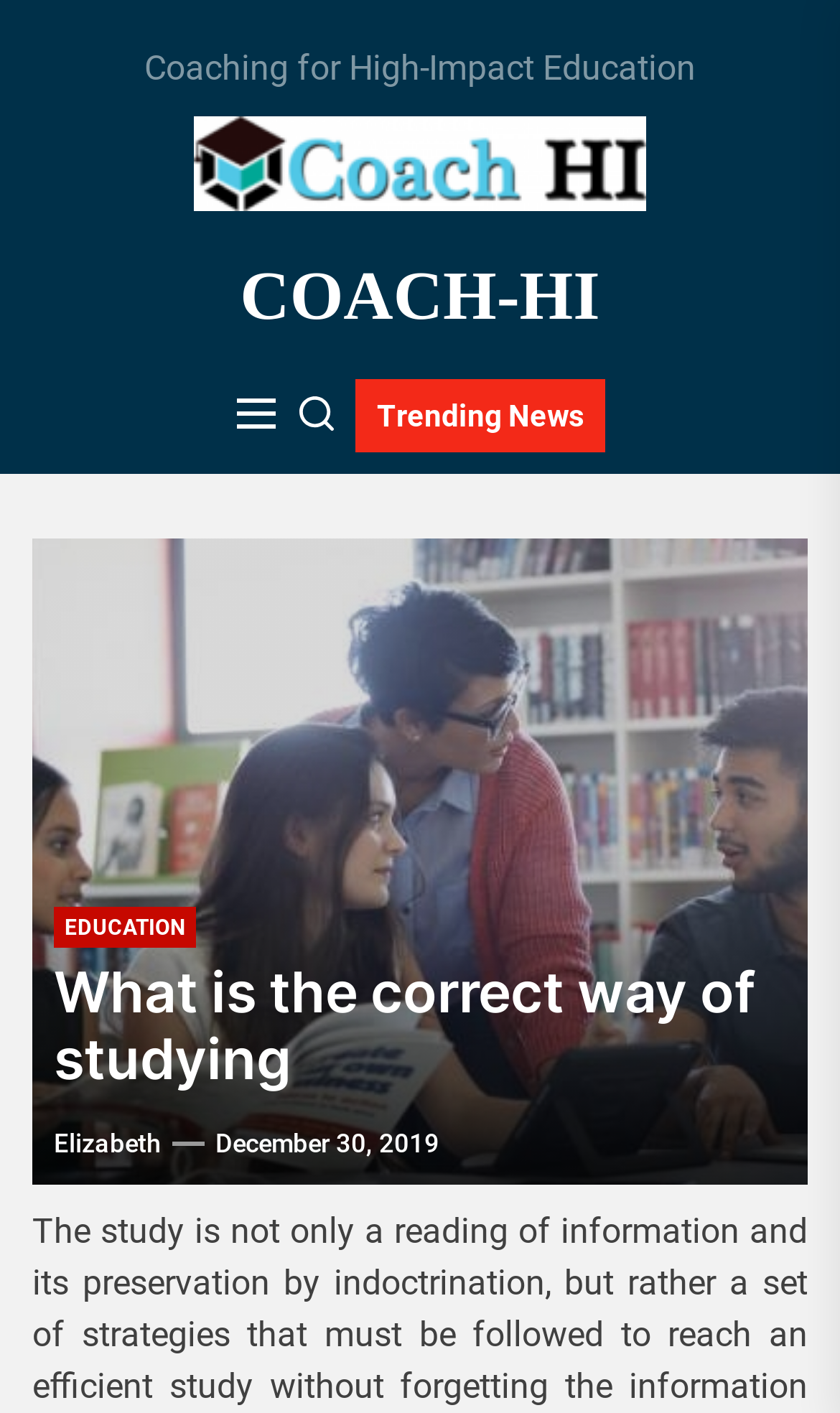Determine the bounding box coordinates of the clickable region to carry out the instruction: "Check the post by Elizabeth".

[0.064, 0.799, 0.192, 0.821]